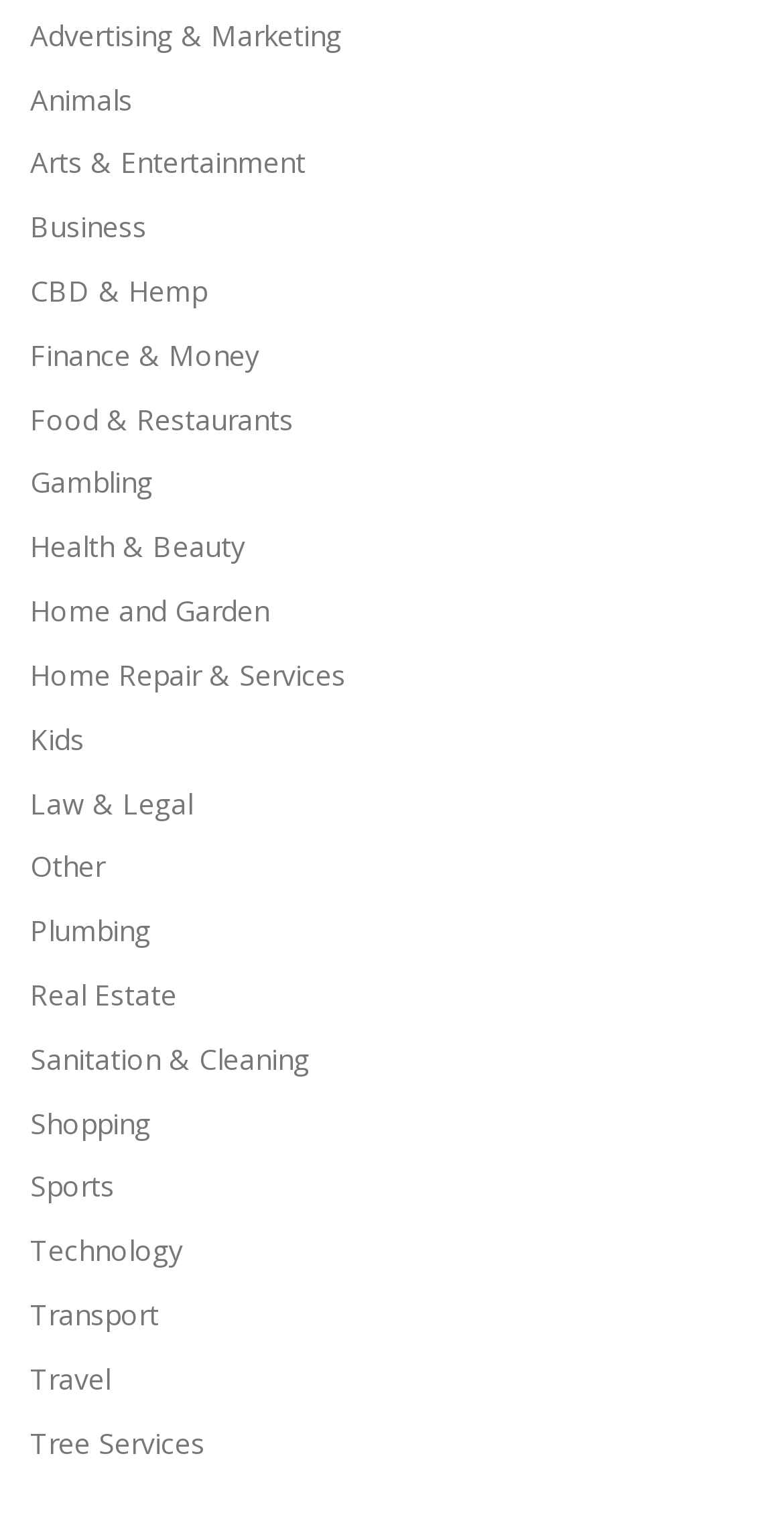What category is located between Finance & Money and Food & Restaurants?
Provide a short answer using one word or a brief phrase based on the image.

CBD & Hemp